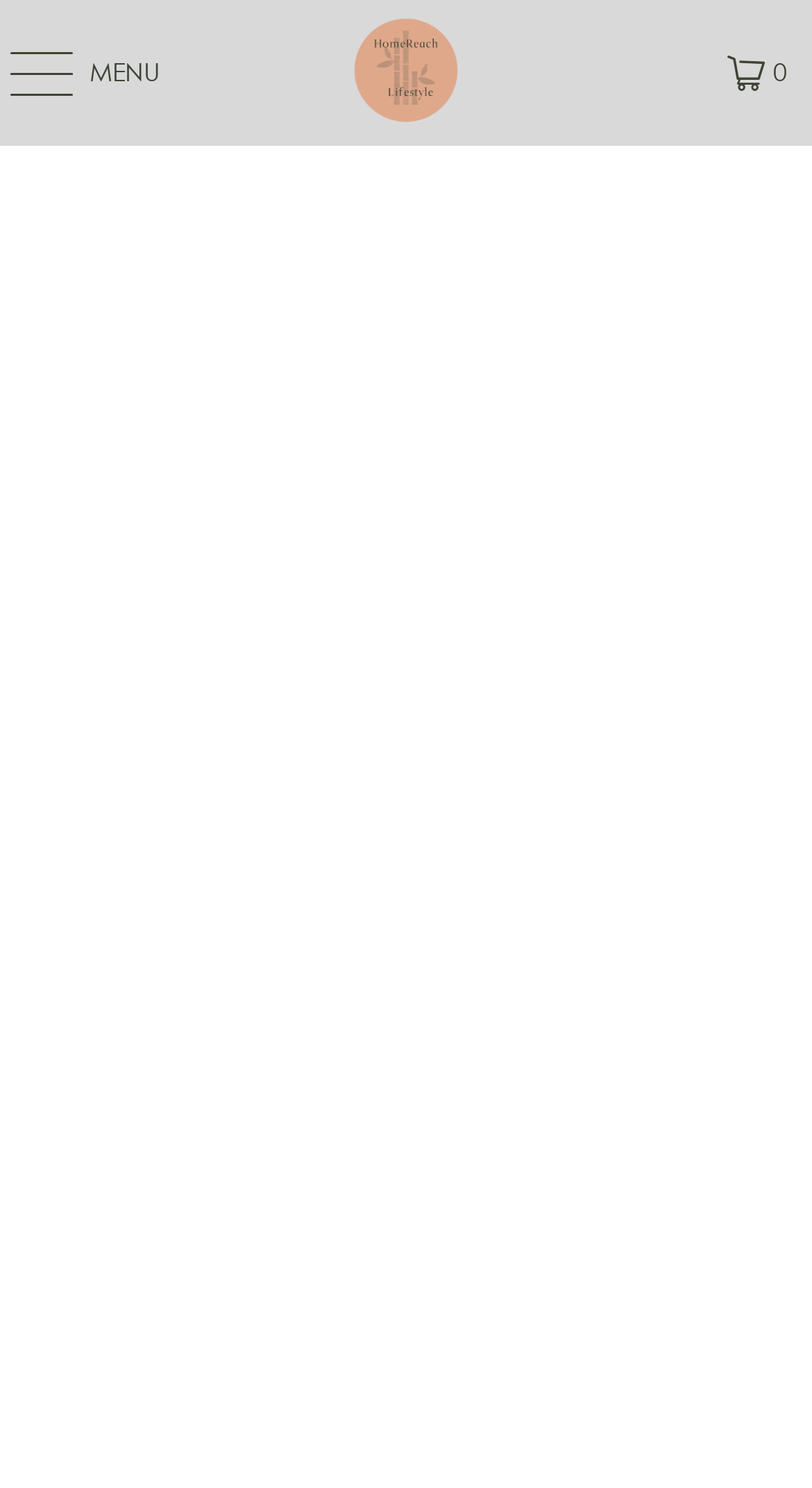What is the website's domain name?
Give a detailed response to the question by analyzing the screenshot.

I found the answer by looking at the link element with the text 'HomeReachLifestyle.com' which suggests that this is the domain name of the website.